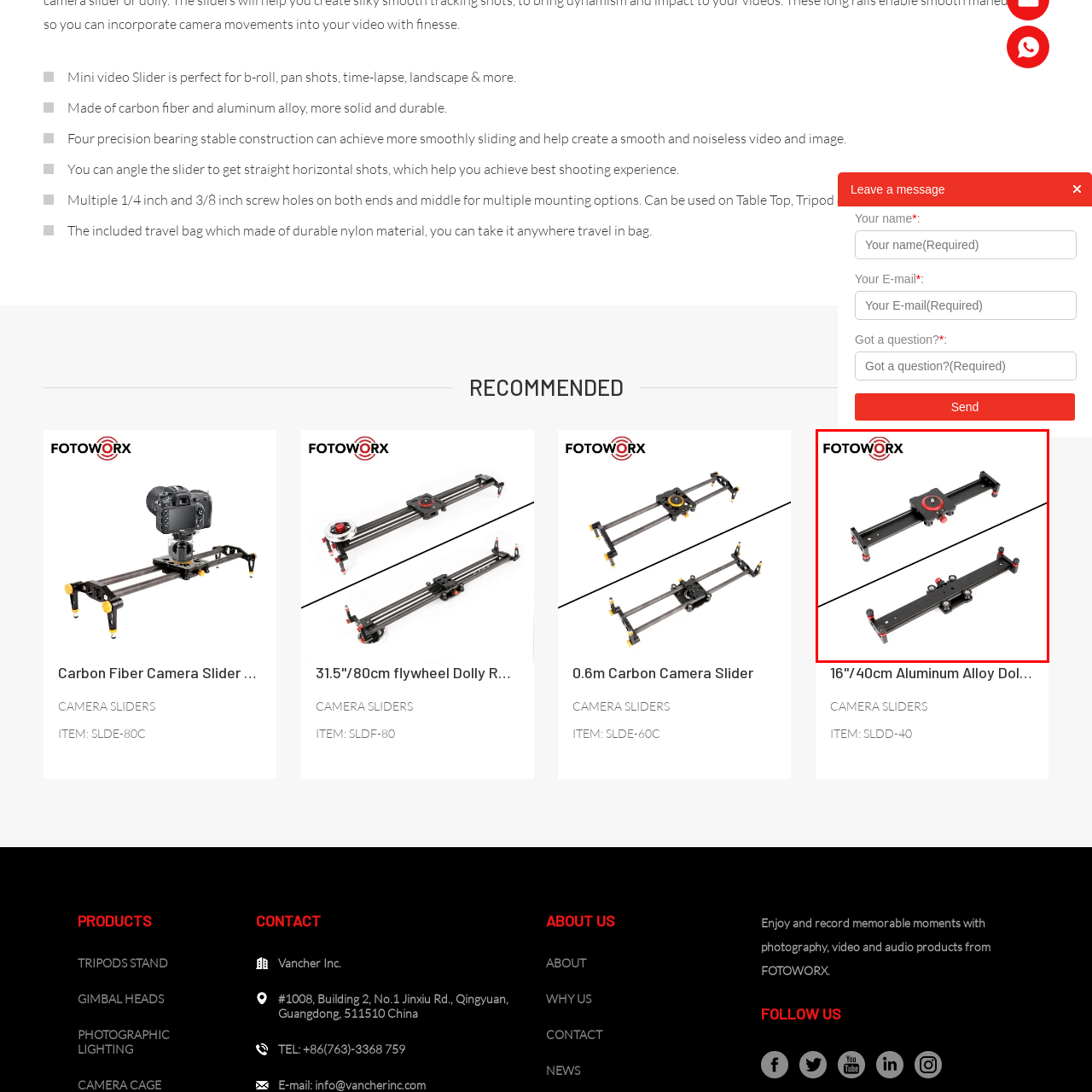Provide an elaborate description of the visual elements present in the image enclosed by the red boundary.

This image showcases the "16''/40cm Aluminum Alloy Dolly Rail Camera Slider" from FOTOWORX. Designed for photographers and videographers, this equipment allows for smooth and controlled camera movements, enhancing the quality of your shots. The slider features a sturdy construction made from aluminum alloy, ensuring durability while maintaining a lightweight profile for easy transport. Its precision bearings enable smooth sliding actions, suitable for a variety of shooting techniques, including b-roll, time-lapse, and landscape shots. Multiple mounting options, including 1/4 inch and 3/8 inch screw holes, provide versatility when setting up on different surfaces like tripods or light stands. The included travel bag facilitates hassle-free transportation, making it an ideal choice for on-the-go shooting experiences.